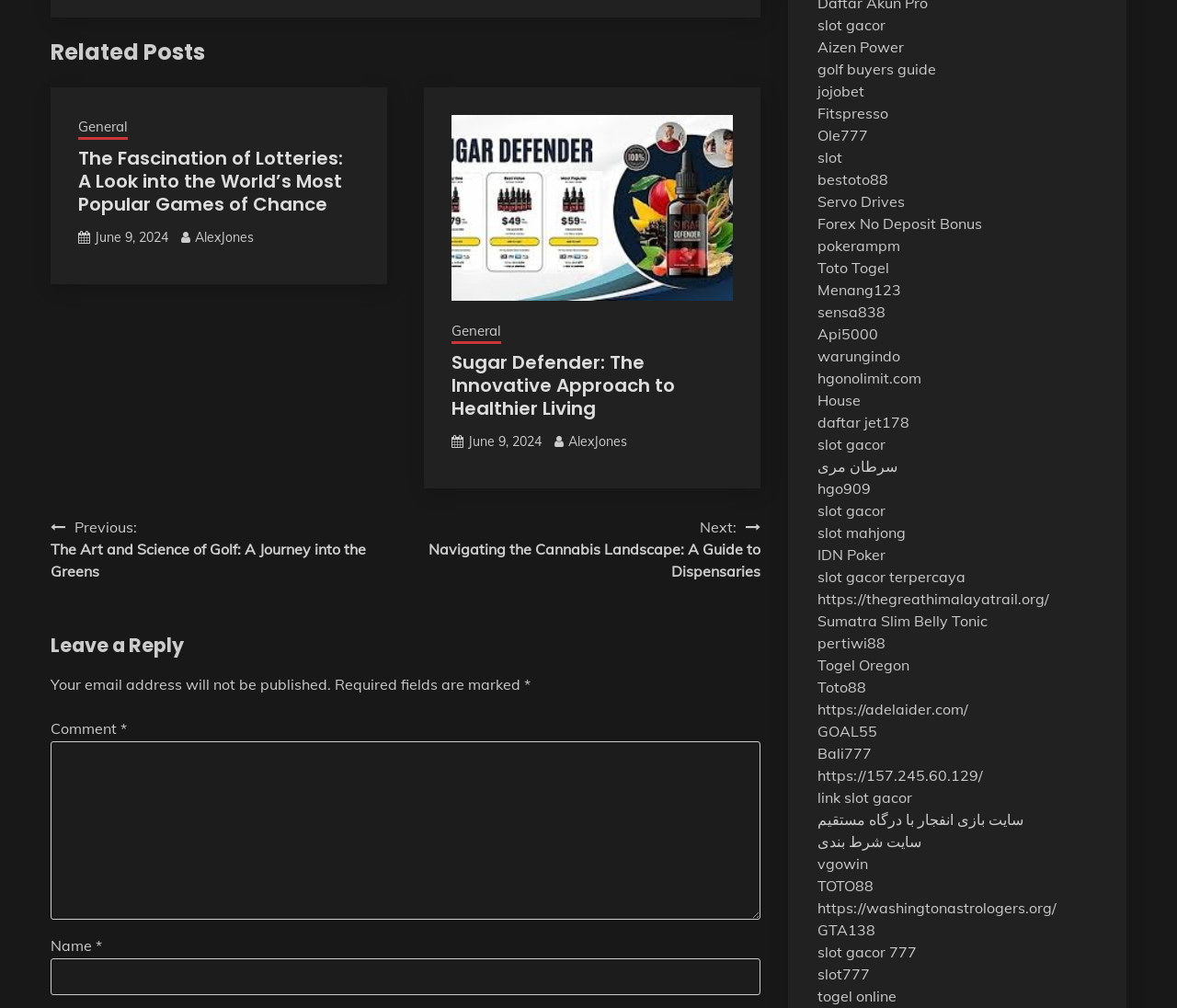Locate the bounding box coordinates of the element's region that should be clicked to carry out the following instruction: "Click on the 'Next: Navigating the Cannabis Landscape: A Guide to Dispensaries' link". The coordinates need to be four float numbers between 0 and 1, i.e., [left, top, right, bottom].

[0.344, 0.512, 0.646, 0.578]